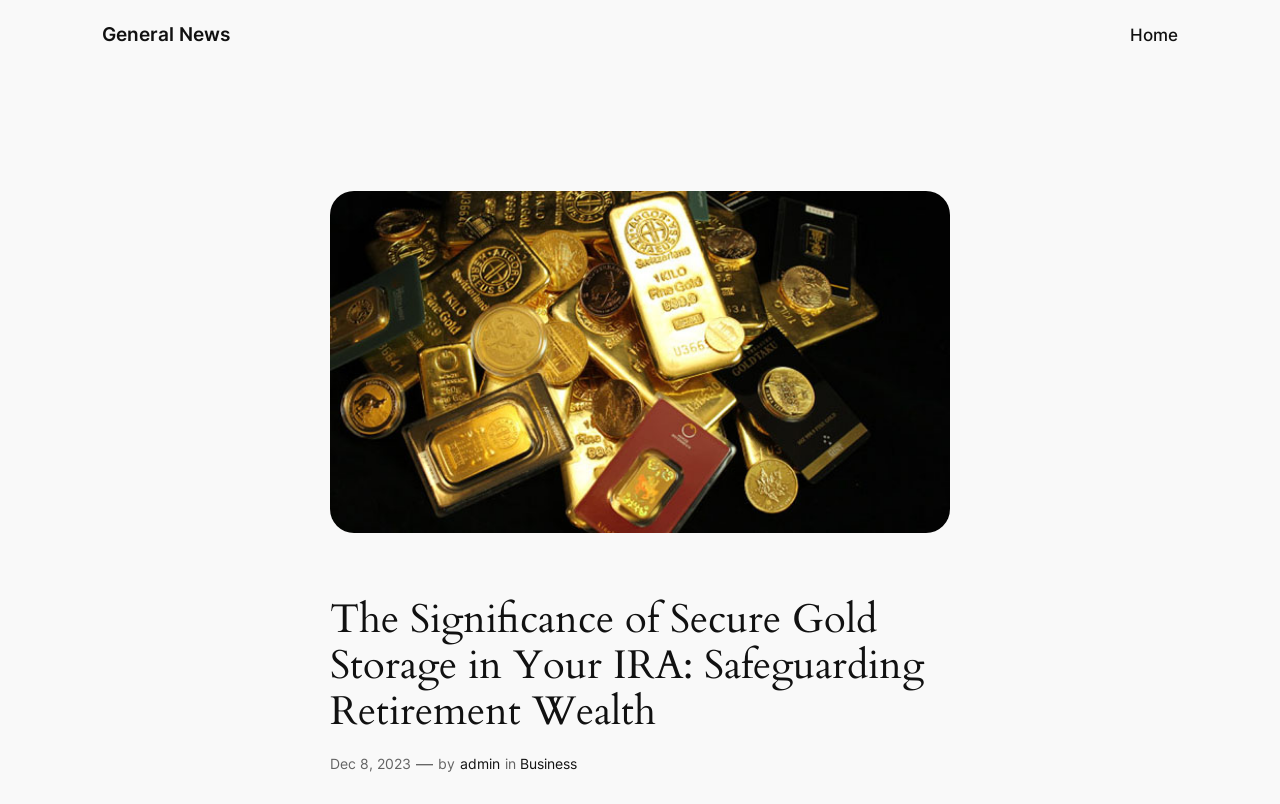Using the description "admin", locate and provide the bounding box of the UI element.

[0.359, 0.939, 0.391, 0.96]